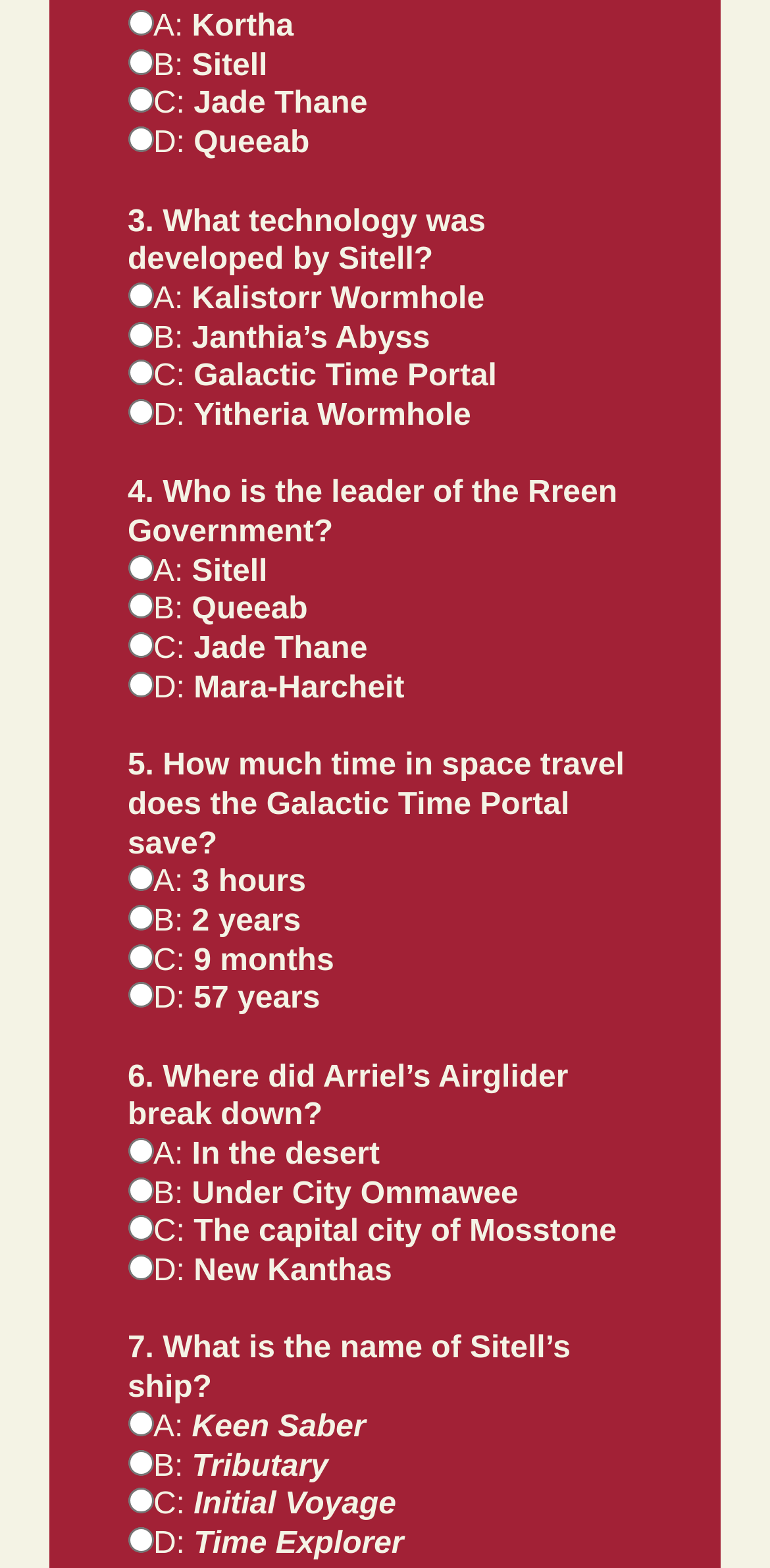Please identify the bounding box coordinates of the region to click in order to complete the task: "Select A: Kortha". The coordinates must be four float numbers between 0 and 1, specified as [left, top, right, bottom].

[0.166, 0.006, 0.199, 0.023]